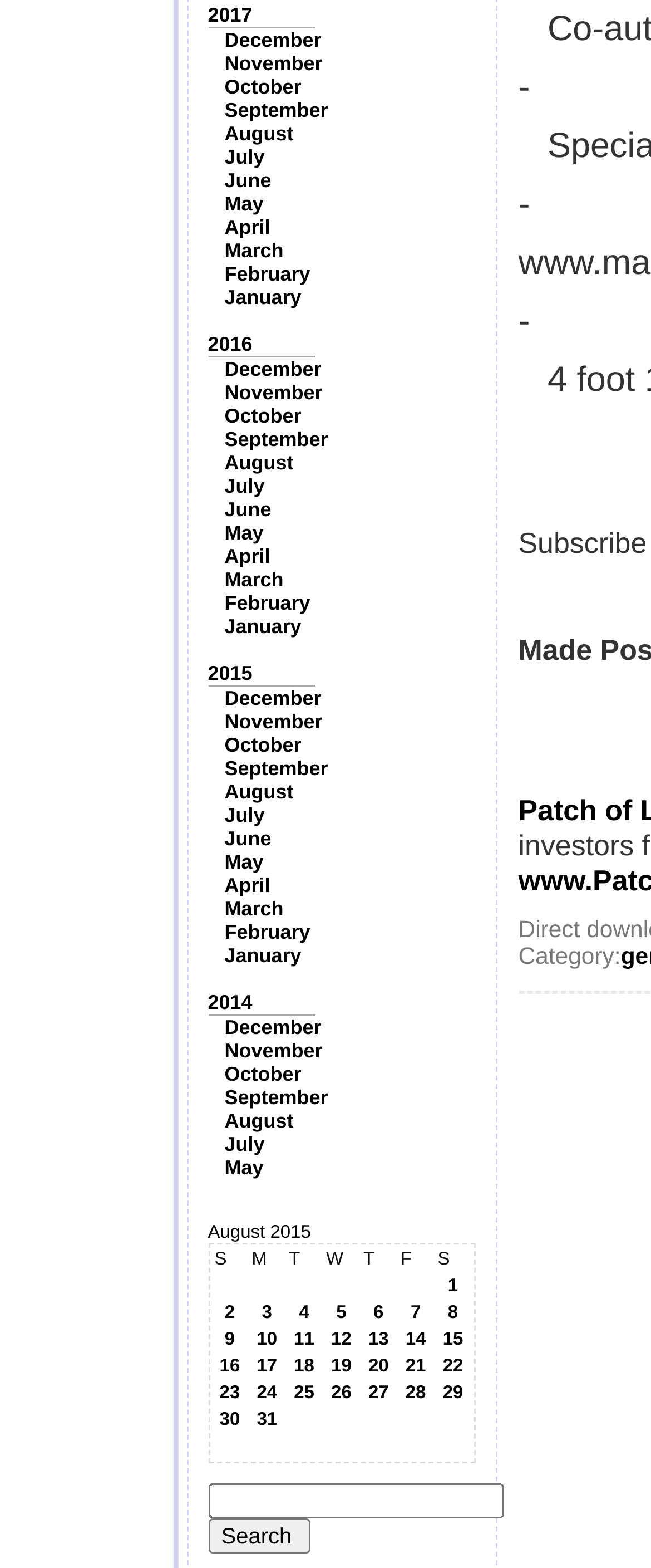Please answer the following question using a single word or phrase: 
How many links are in the second row of the table?

7